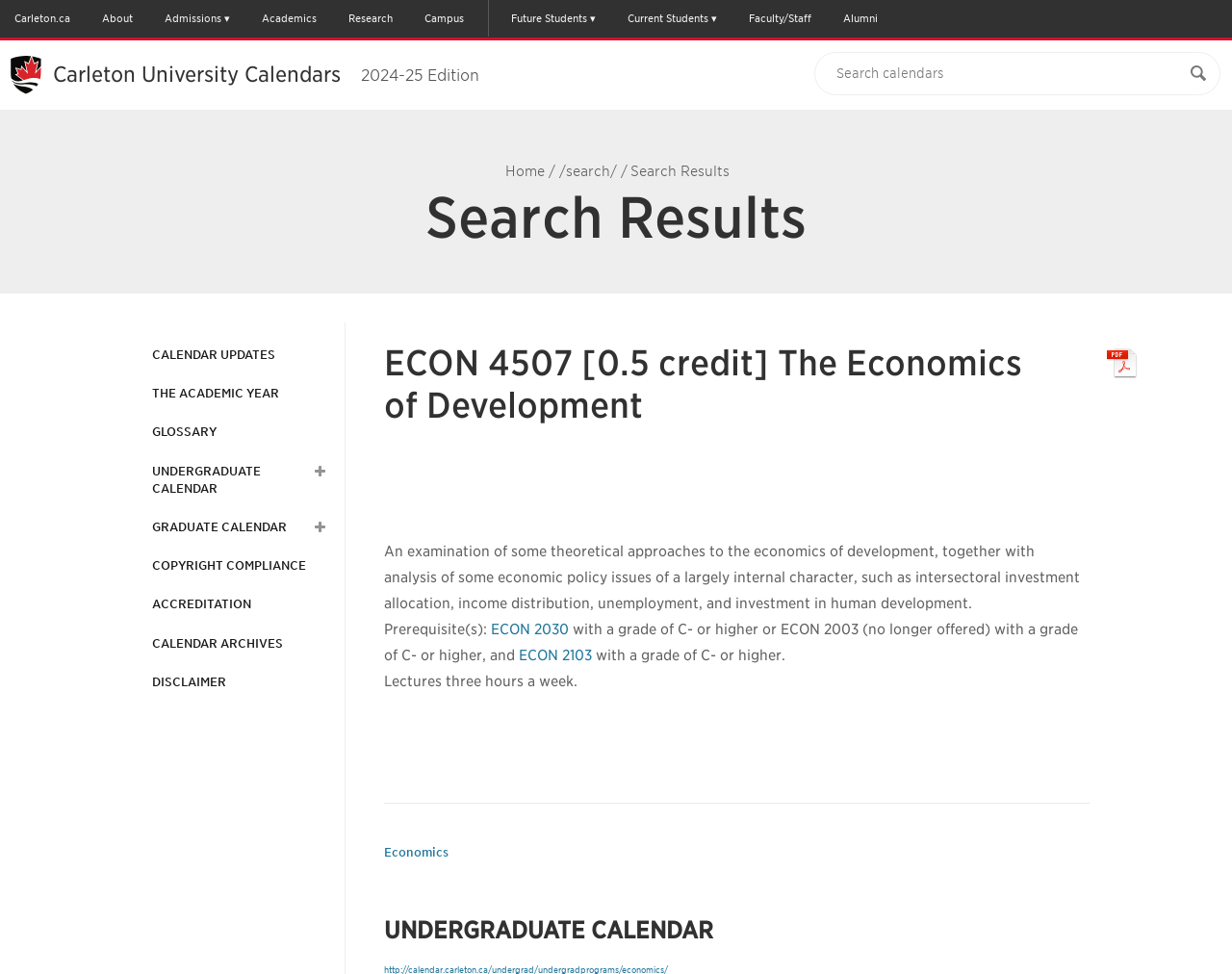Please specify the bounding box coordinates in the format (top-left x, top-left y, bottom-right x, bottom-right y), with values ranging from 0 to 1. Identify the bounding box for the UI component described as follows: Undergraduate Calendar

[0.123, 0.475, 0.248, 0.511]